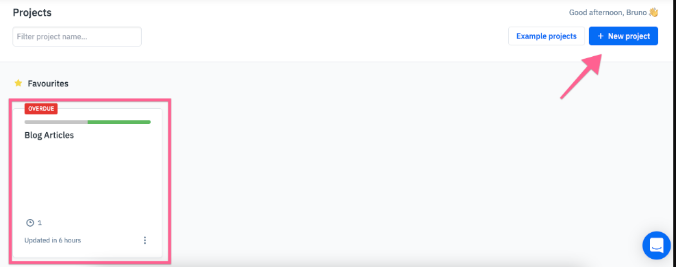Offer a detailed account of the various components present in the image.

In the image, the user interface displays a project management dashboard titled "Projects." At the top, a greeting message welcomes the user, Bruno. Below this, there are options to explore "Example projects" or create a "New project," indicated by prominent buttons. 

On the left side of the interface, a section labeled "Favourites" showcases a project titled "Blog Articles," highlighted with a red "OVERDUE" label, signaling that it has surpassed its deadline. A progress bar shows partial completion, indicating that some work has been done on this project. Next to it, there is an icon that suggests additional information can be accessed, and below it, the last updated time ("Updated in 6 hours") provides context regarding the project's recent activity. This setup not only organizes the user’s content tasks but also emphasizes project management efficiency and urgency.